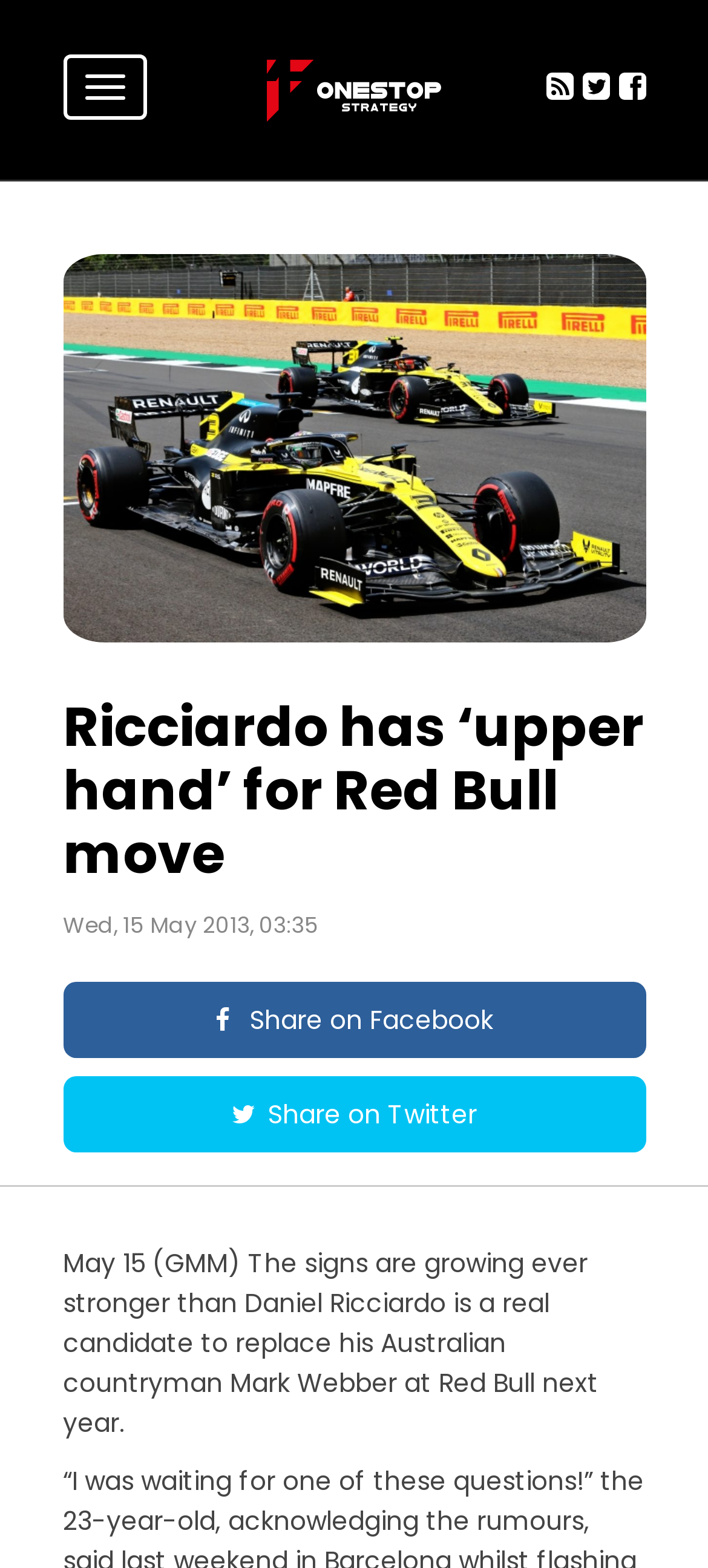Please find and generate the text of the main heading on the webpage.

Ricciardo has ‘upper hand’ for Red Bull move